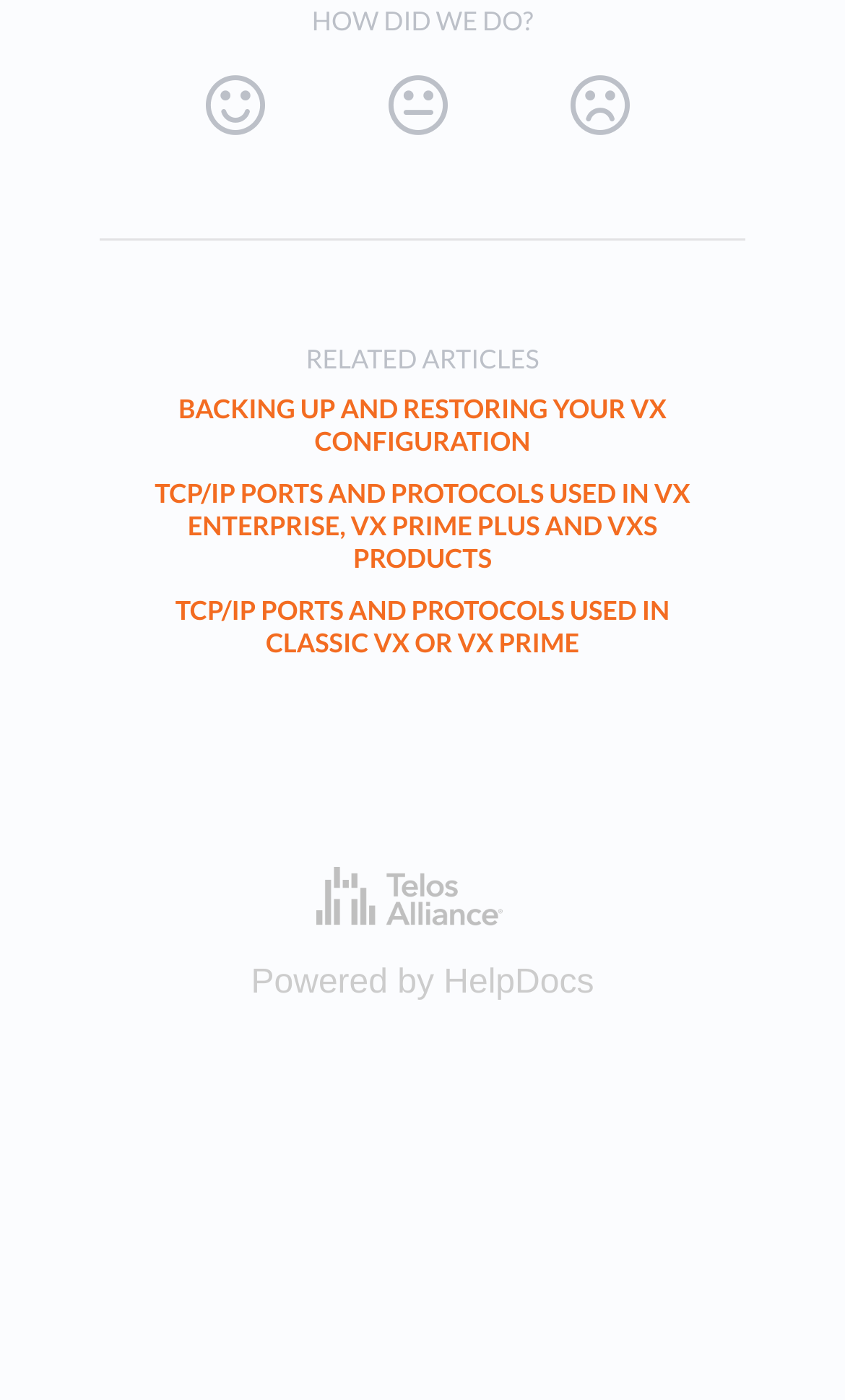What is the name of the help resource linked at the bottom of the webpage?
Answer the question based on the image using a single word or a brief phrase.

TelosHelp